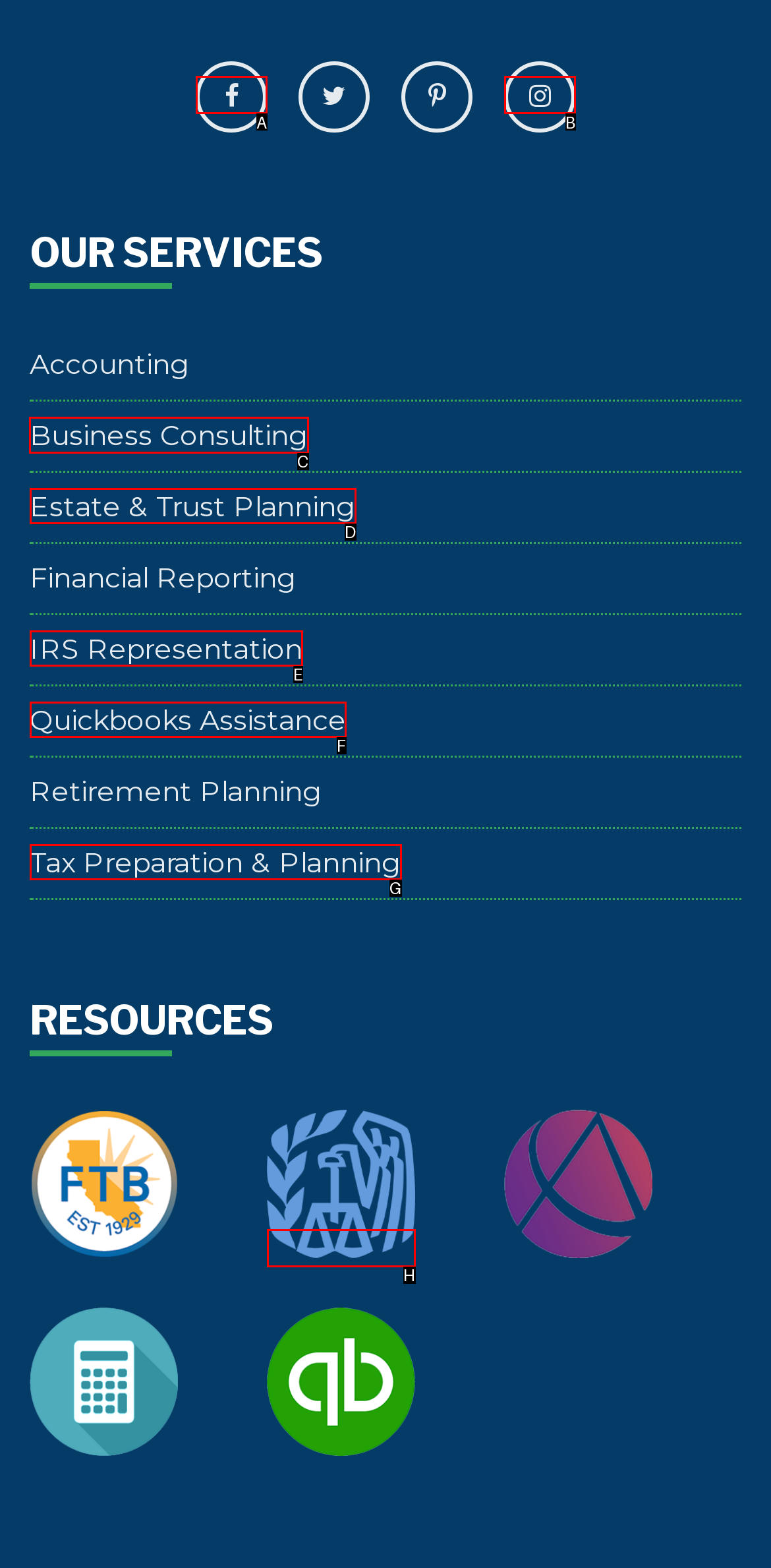Determine which HTML element to click for this task: Explore Business Consulting Provide the letter of the selected choice.

C